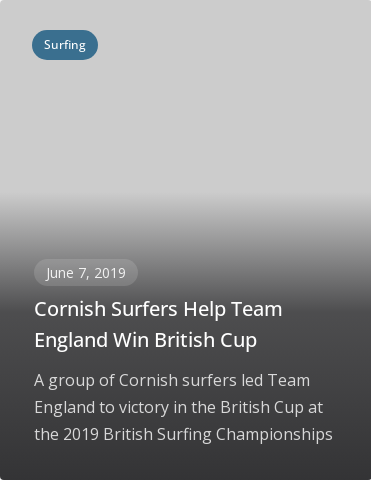What team did the Cornish surfers help win the British Cup?
Please provide a single word or phrase in response based on the screenshot.

Team England